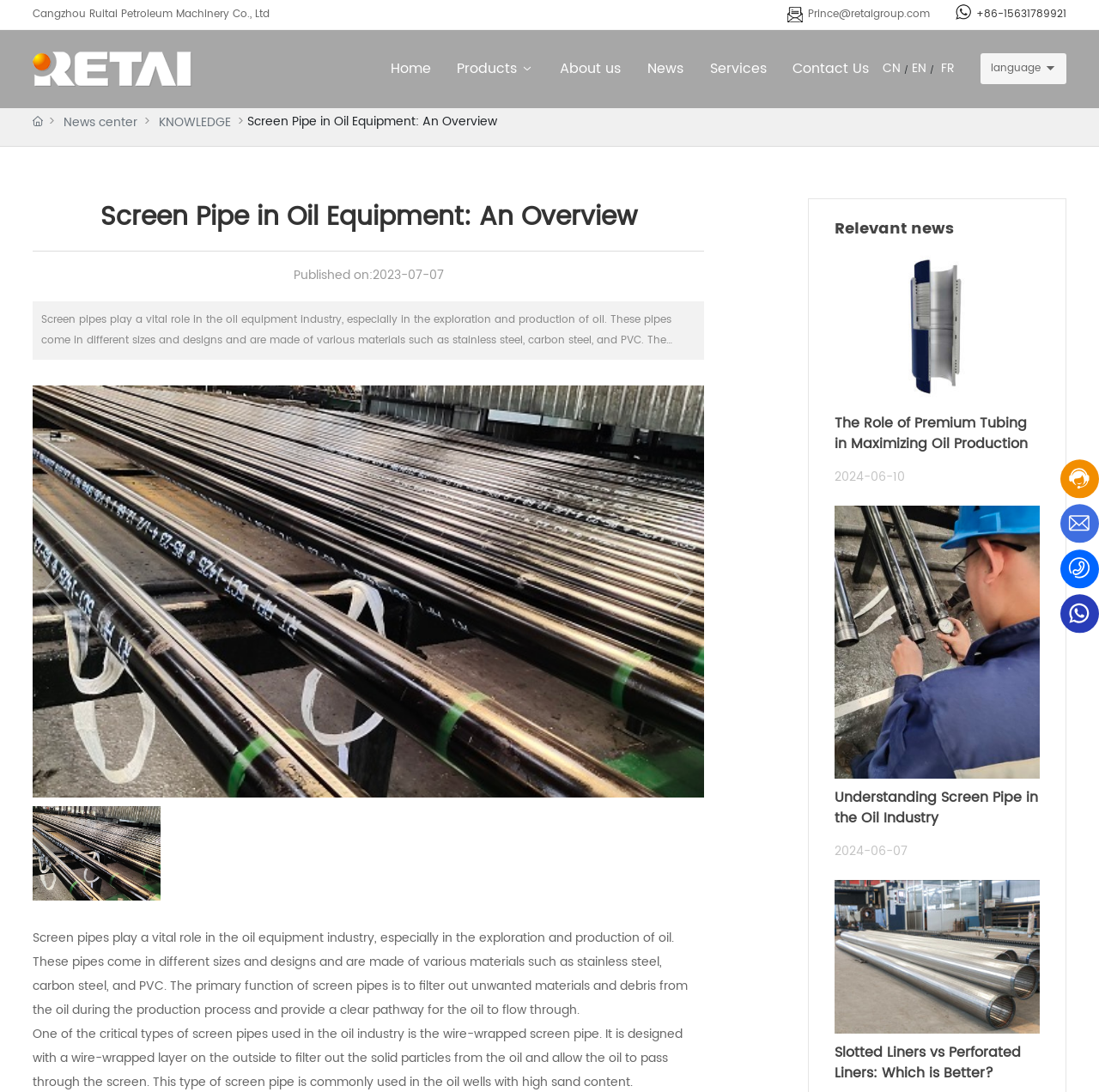Generate a comprehensive caption for the webpage you are viewing.

The webpage is about screen pipes in oil equipment, with a focus on their overview and role in the oil industry. At the top, there is a header section with the company name "Cangzhou Ruitai Petroleum Machinery Co., Ltd" and contact information, including a phone number and email address. Below this, there is a navigation menu with links to "Home", "Products", "About us", "News", "Services", and "Contact Us". 

To the right of the navigation menu, there are language options, including "CN", "EN", and "FR". 

The main content of the webpage is divided into sections. The first section has a title "Screen Pipe in Oil Equipment: An Overview" and a brief description of screen pipes, their functions, and materials used to make them. Below this, there is a horizontal separator line.

The next section has a published date "2023-07-07" and a longer description of screen pipes, their importance in the oil industry, and their functions. This section also contains an image related to screen pipes.

Below this, there are navigation buttons for a slideshow, with a "Next slide" and "Previous slide" button. However, these buttons are disabled.

The next section has a title "Relevant news" and lists several news articles related to the oil industry, including "The Role of Premium Tubing in Maximizing Oil Production", "Understanding Screen Pipe in the Oil Industry", and "Slotted Liners vs Perforated Liners: Which is Better?". Each news article has a title, a brief description, and a published date. There are also images associated with each news article.

At the bottom of the webpage, there are several small images, but their purpose is not clear.